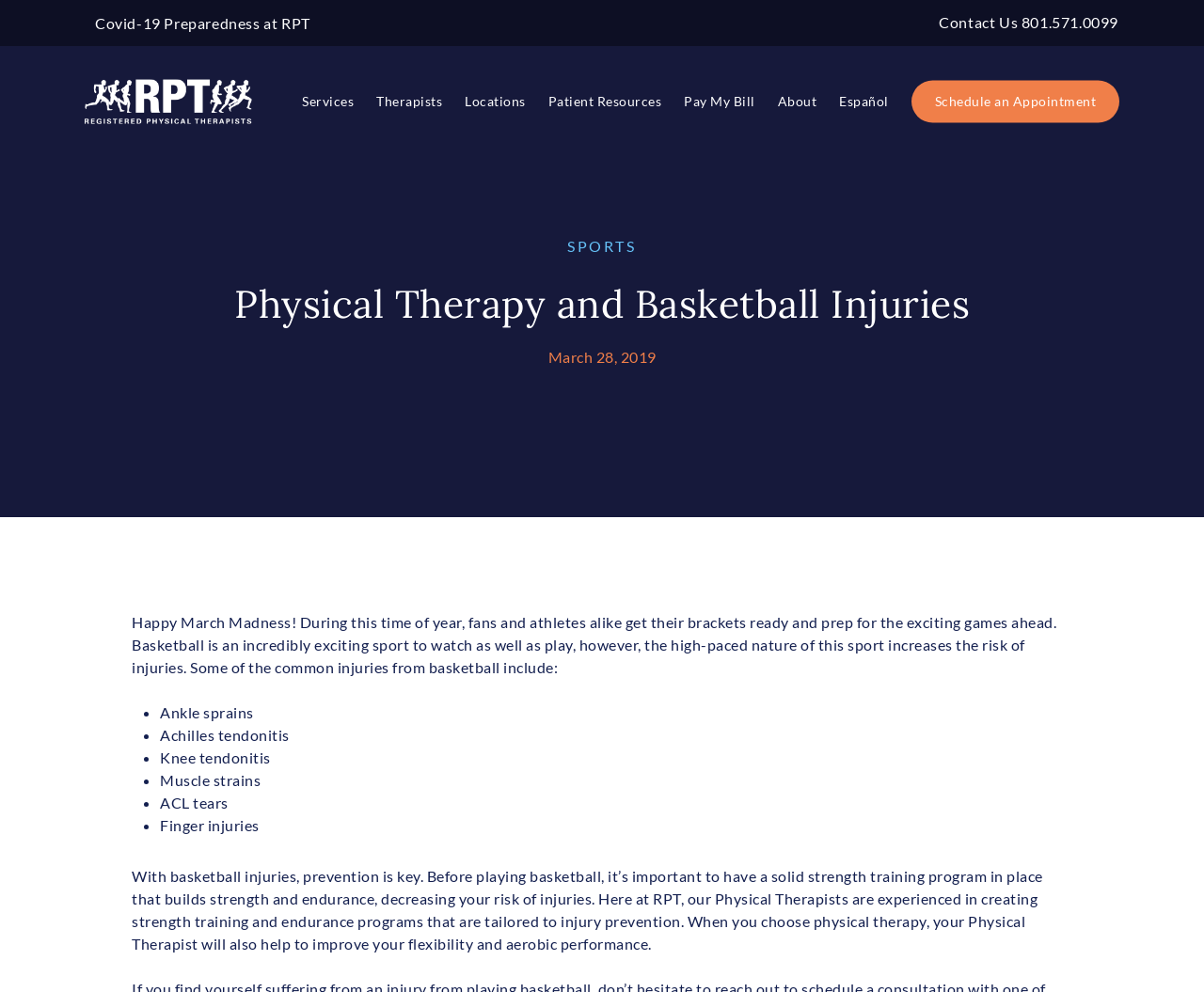Can you find and provide the title of the webpage?

Physical Therapy and Basketball Injuries